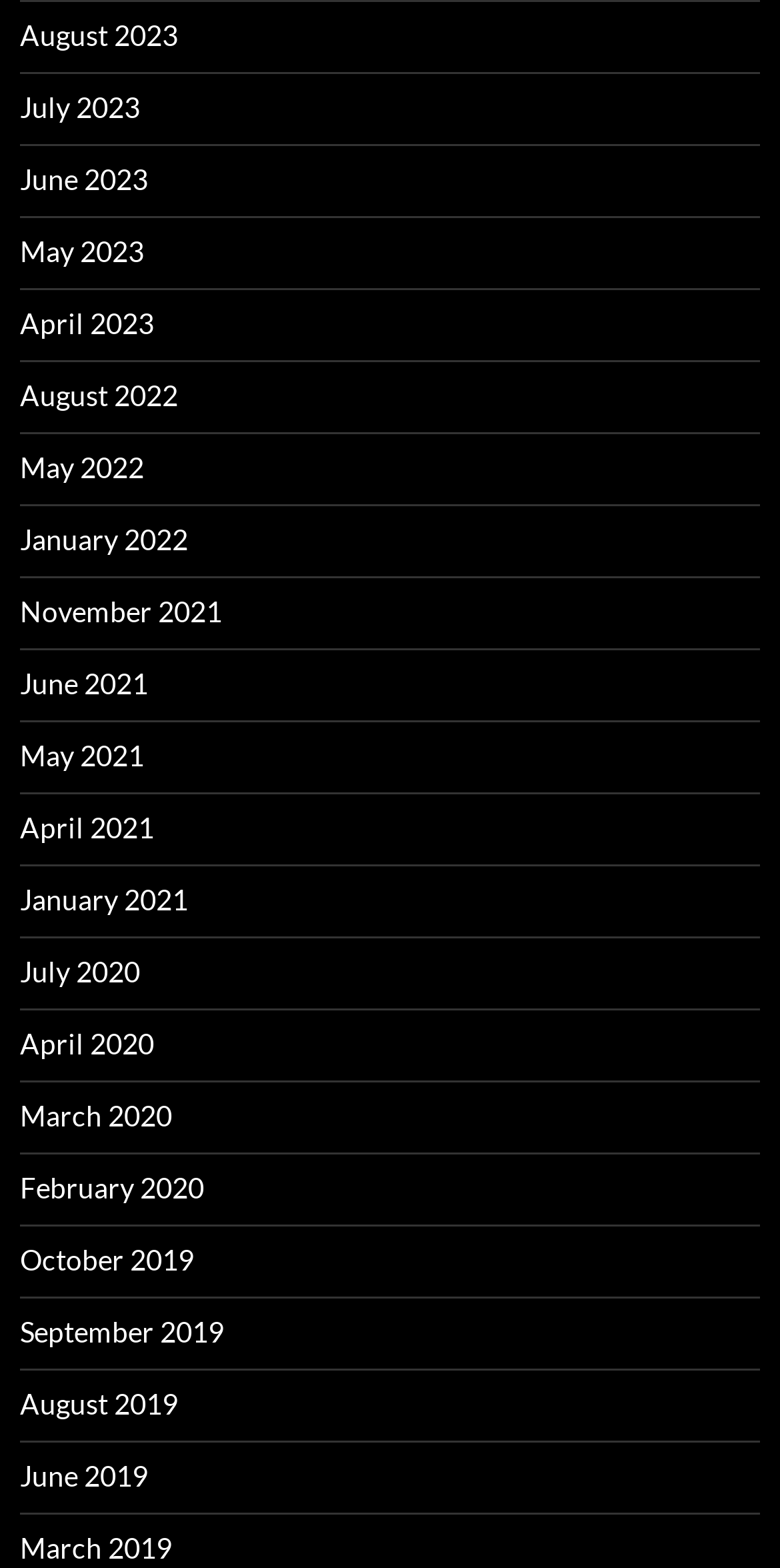How many links are related to the year 2022?
Based on the screenshot, provide a one-word or short-phrase response.

2